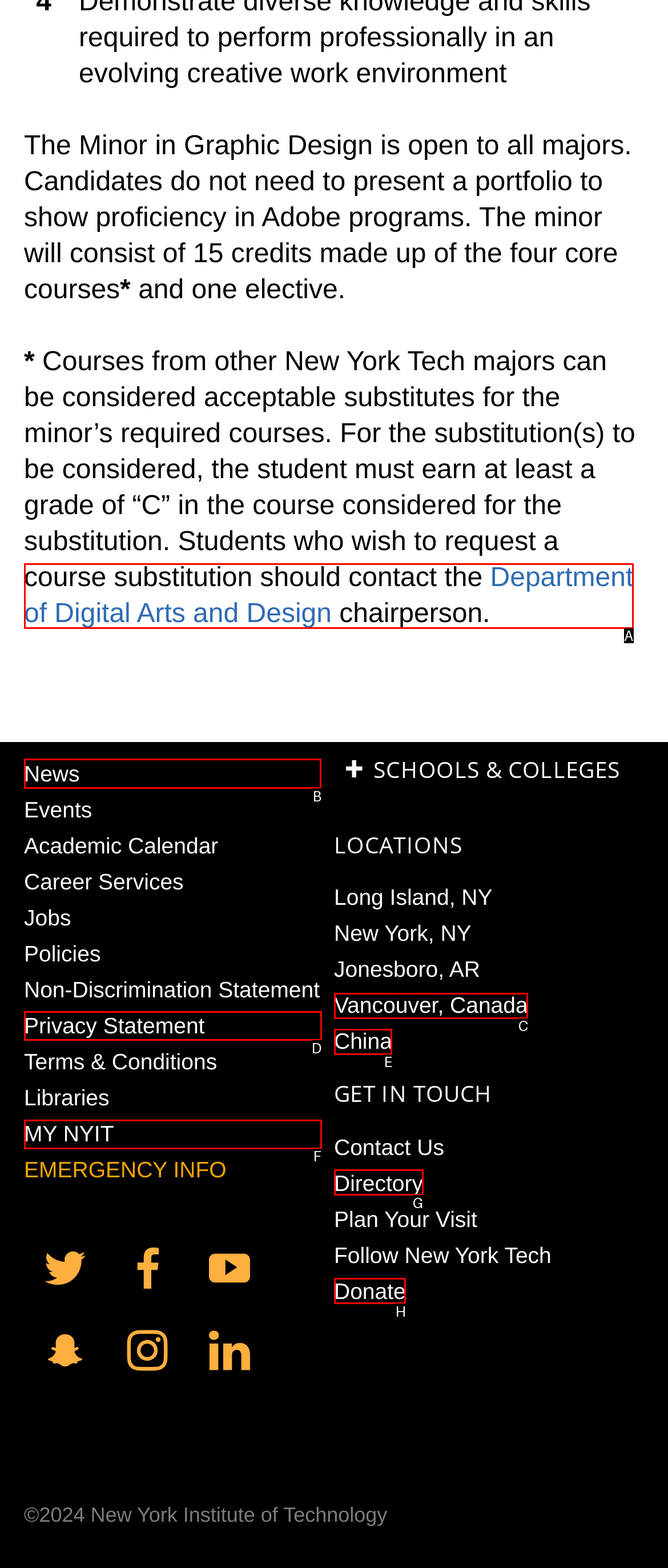Choose the HTML element you need to click to achieve the following task: Click on the 'News' link
Respond with the letter of the selected option from the given choices directly.

B